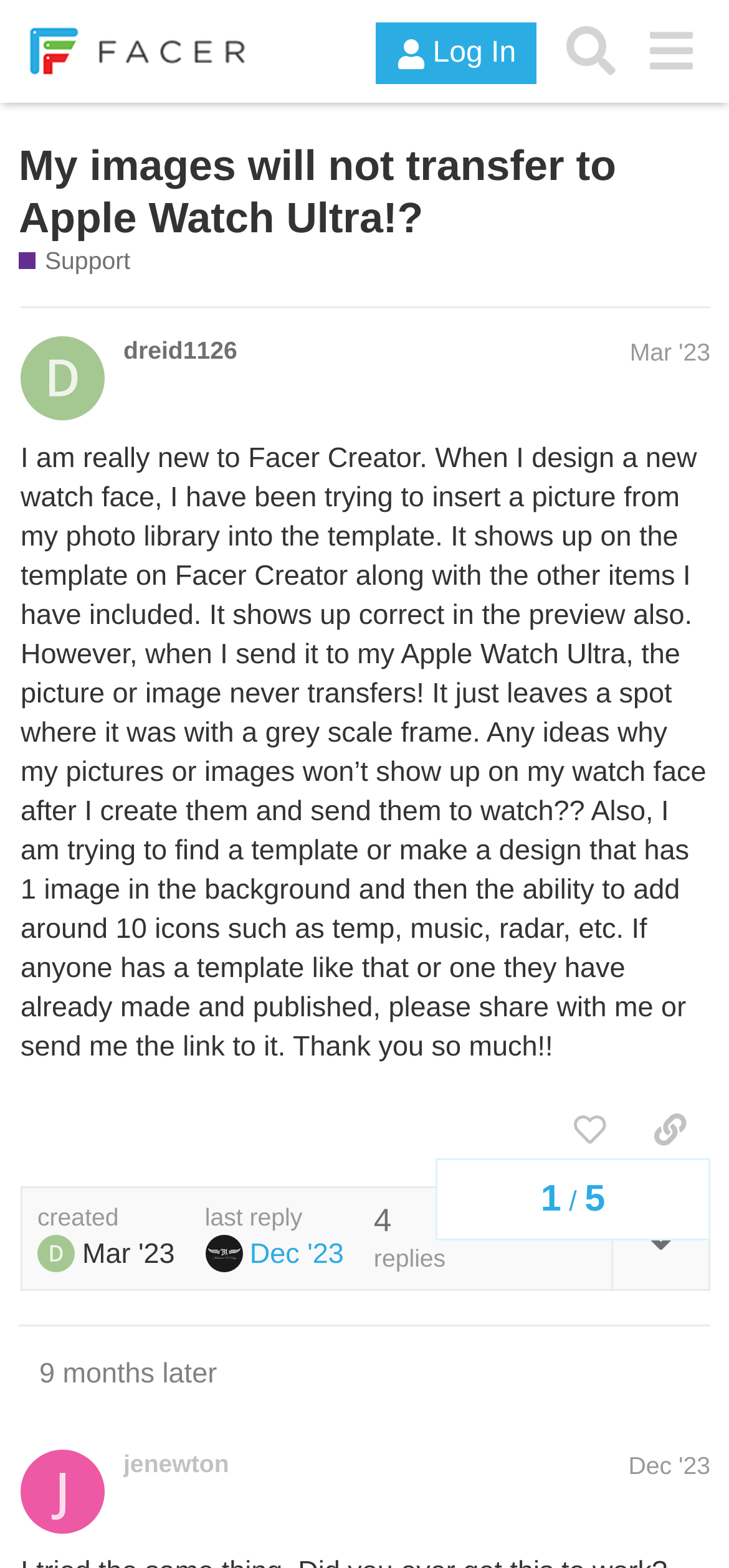Determine the bounding box coordinates of the area to click in order to meet this instruction: "Log in to the FACER Community".

[0.516, 0.015, 0.736, 0.054]